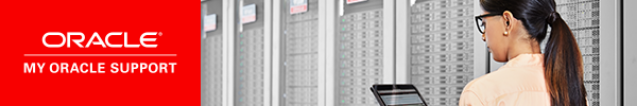What is the environment depicted in the image?
Look at the image and construct a detailed response to the question.

The setting in the image is described as typical of IT support and infrastructure management, with modern server racks and a sleek laptop, indicating a high-tech environment that is likely related to Oracle's support and infrastructure services.